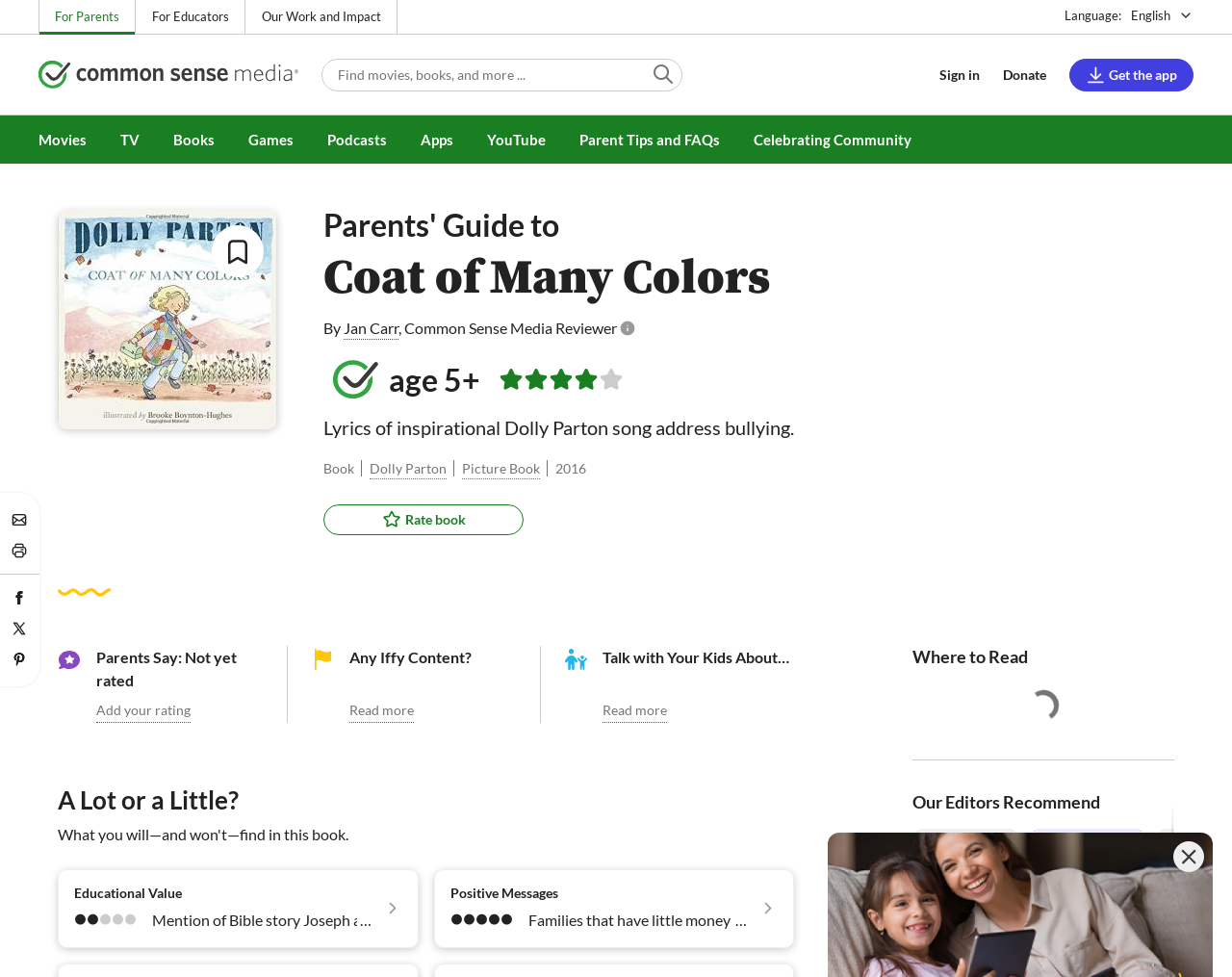What is the language of the website?
Kindly give a detailed and elaborate answer to the question.

I determined the language of the website by looking at the language selection button, which is currently set to 'English'.